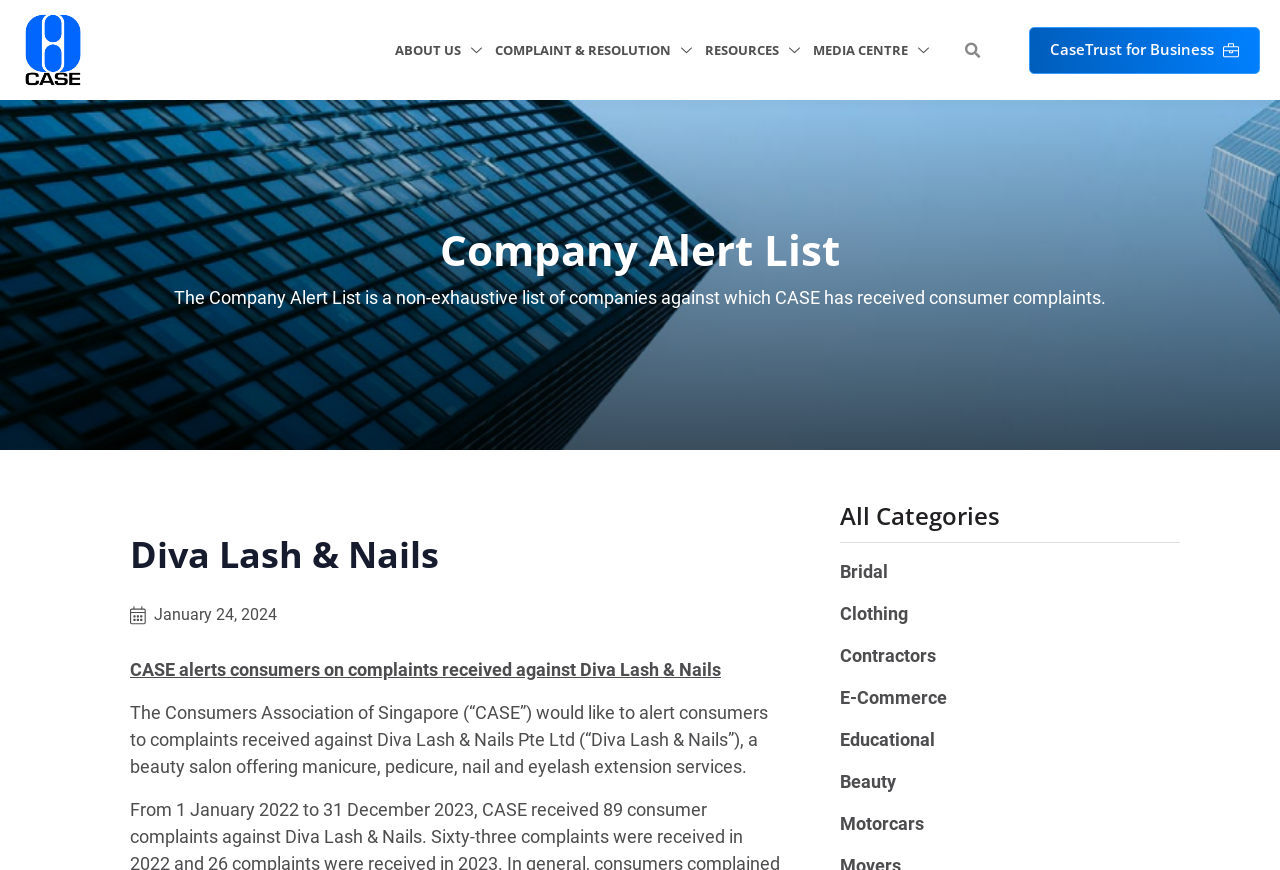Locate the heading on the webpage and return its text.

Company Alert List